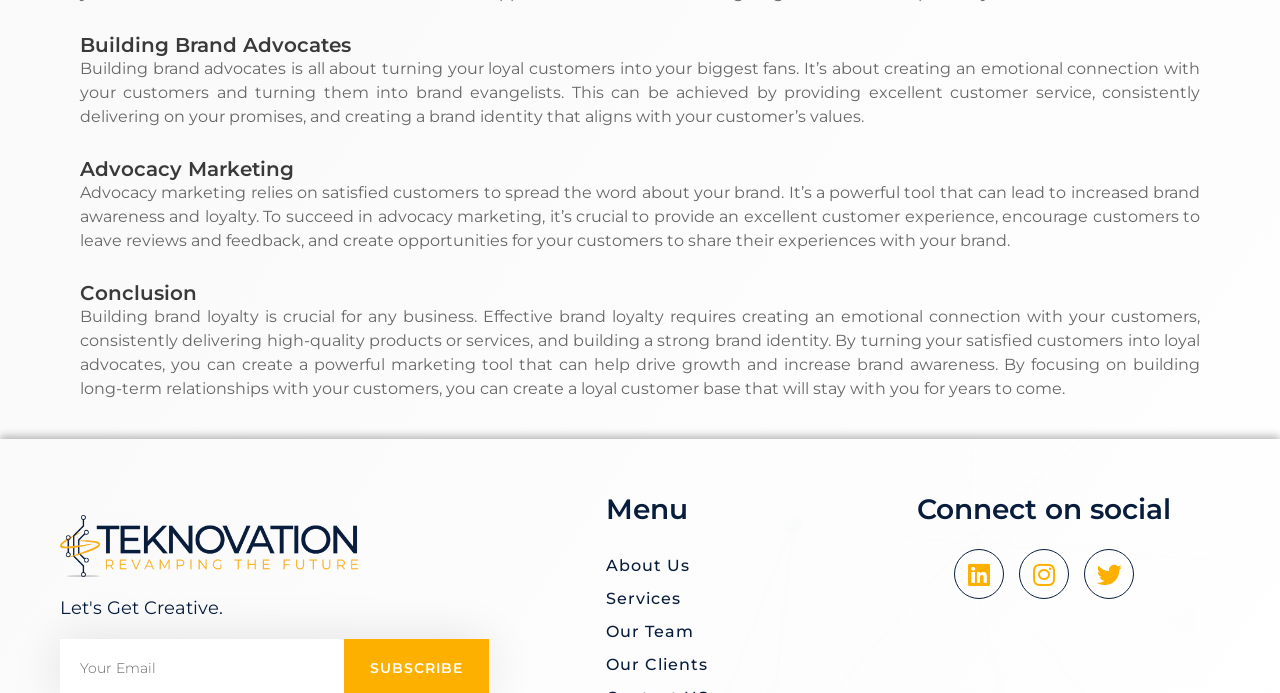Based on the image, provide a detailed and complete answer to the question: 
How many links are there in the 'Menu' section?

The 'Menu' section has four links, which are 'About Us', 'Services', 'Our Team', and 'Our Clients', as indicated by the links with IDs 445, 446, 447, and 448 respectively.